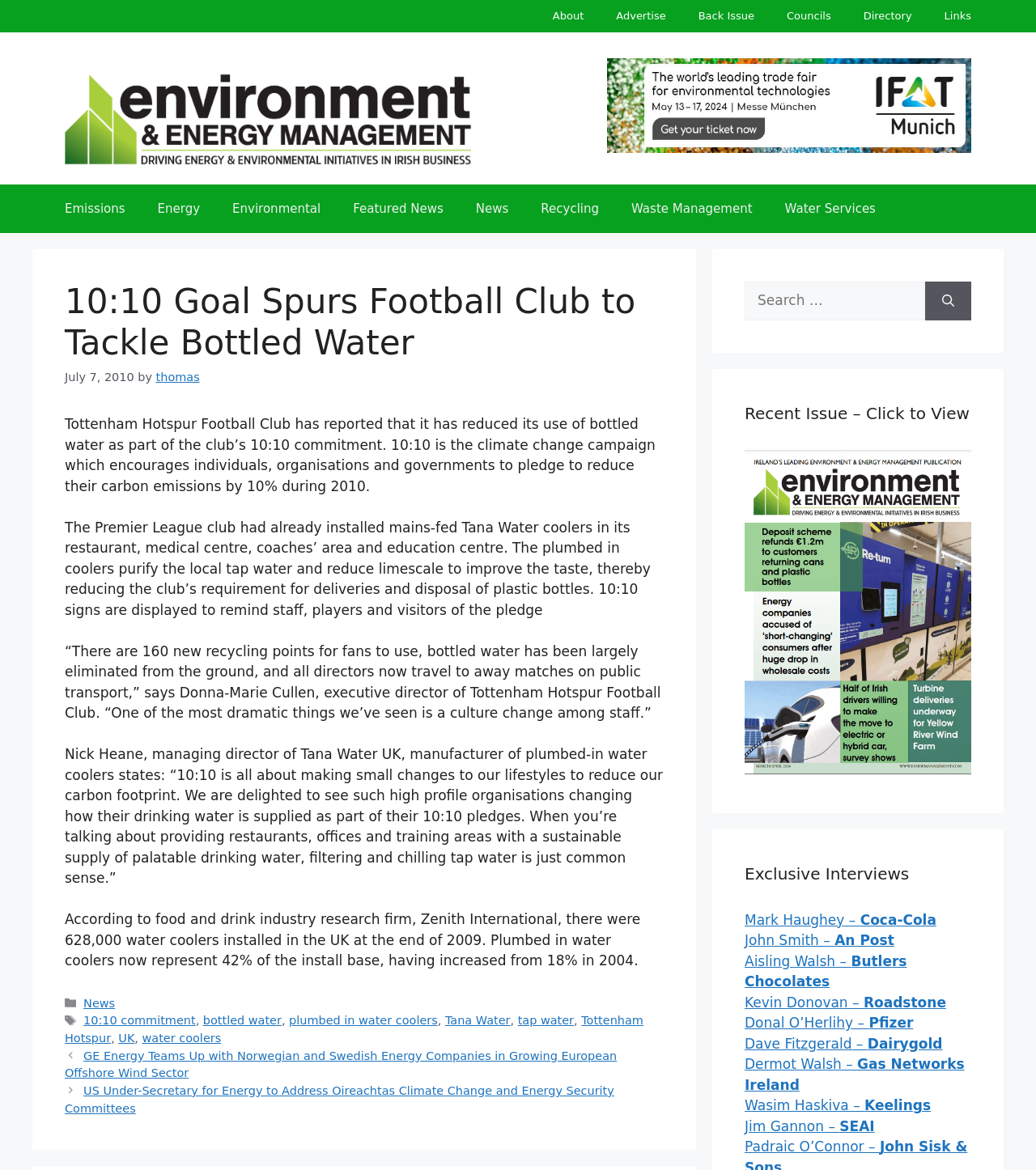Please find the bounding box coordinates of the section that needs to be clicked to achieve this instruction: "Read the exclusive interview with Mark Haughey – Coca-Cola".

[0.719, 0.779, 0.904, 0.793]